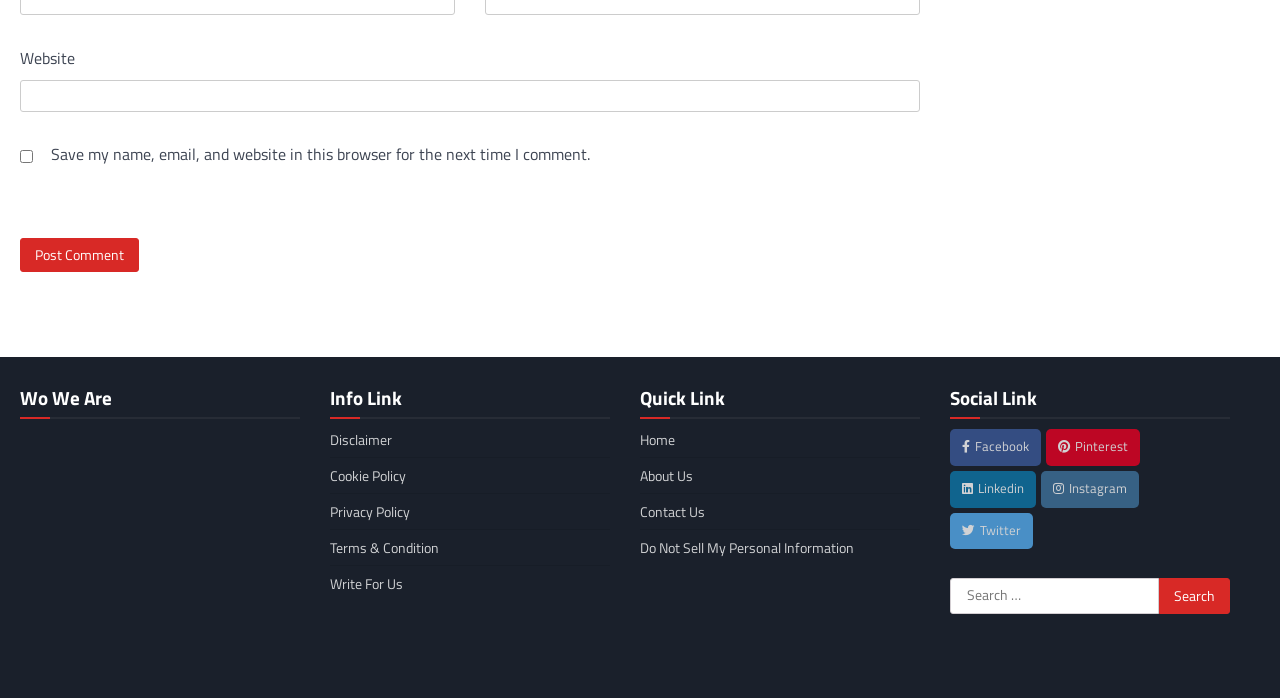How many social media links are available?
Please provide a single word or phrase as your answer based on the image.

5